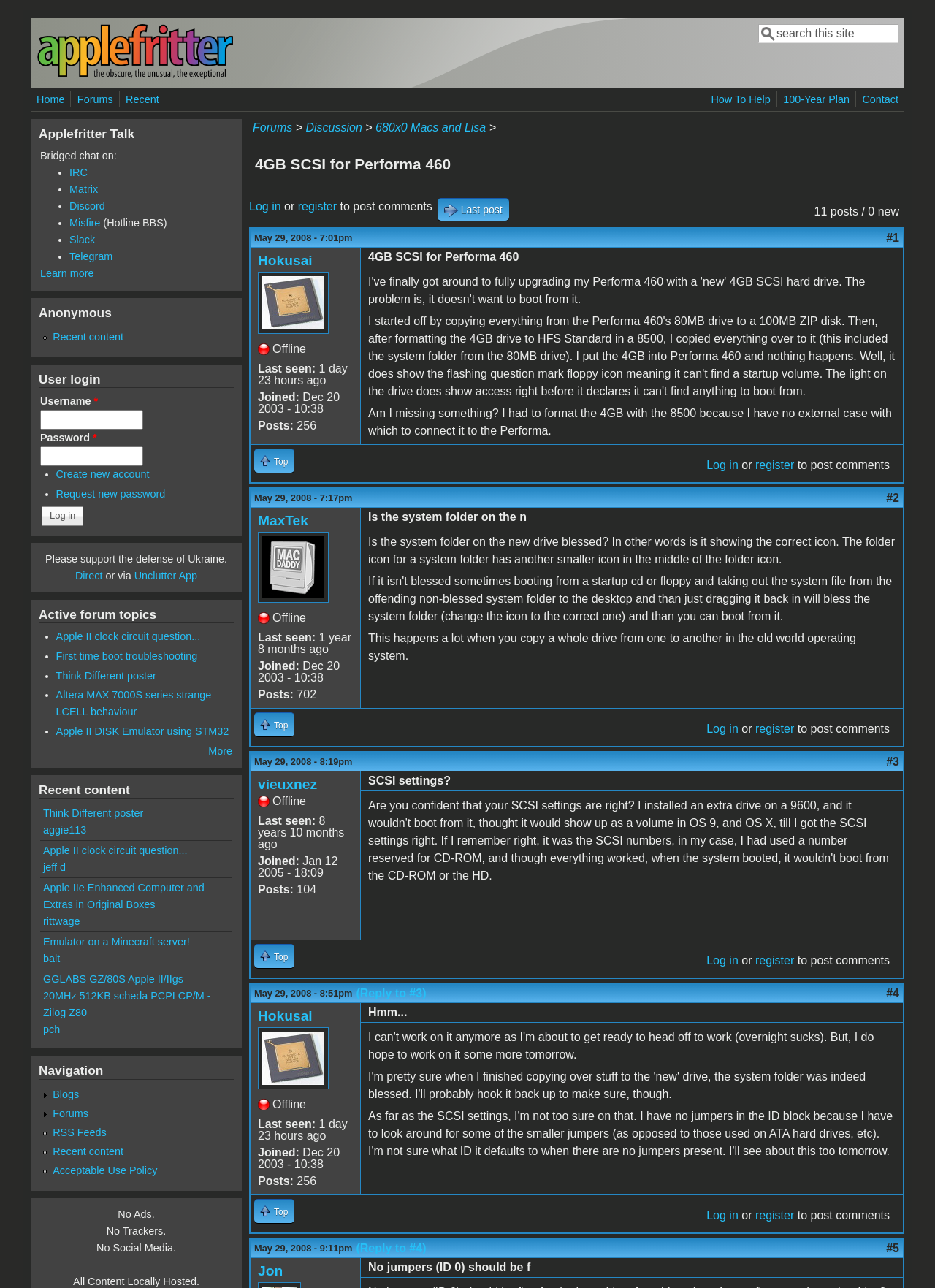Find the bounding box coordinates of the element I should click to carry out the following instruction: "Reply to a comment".

[0.381, 0.766, 0.456, 0.776]